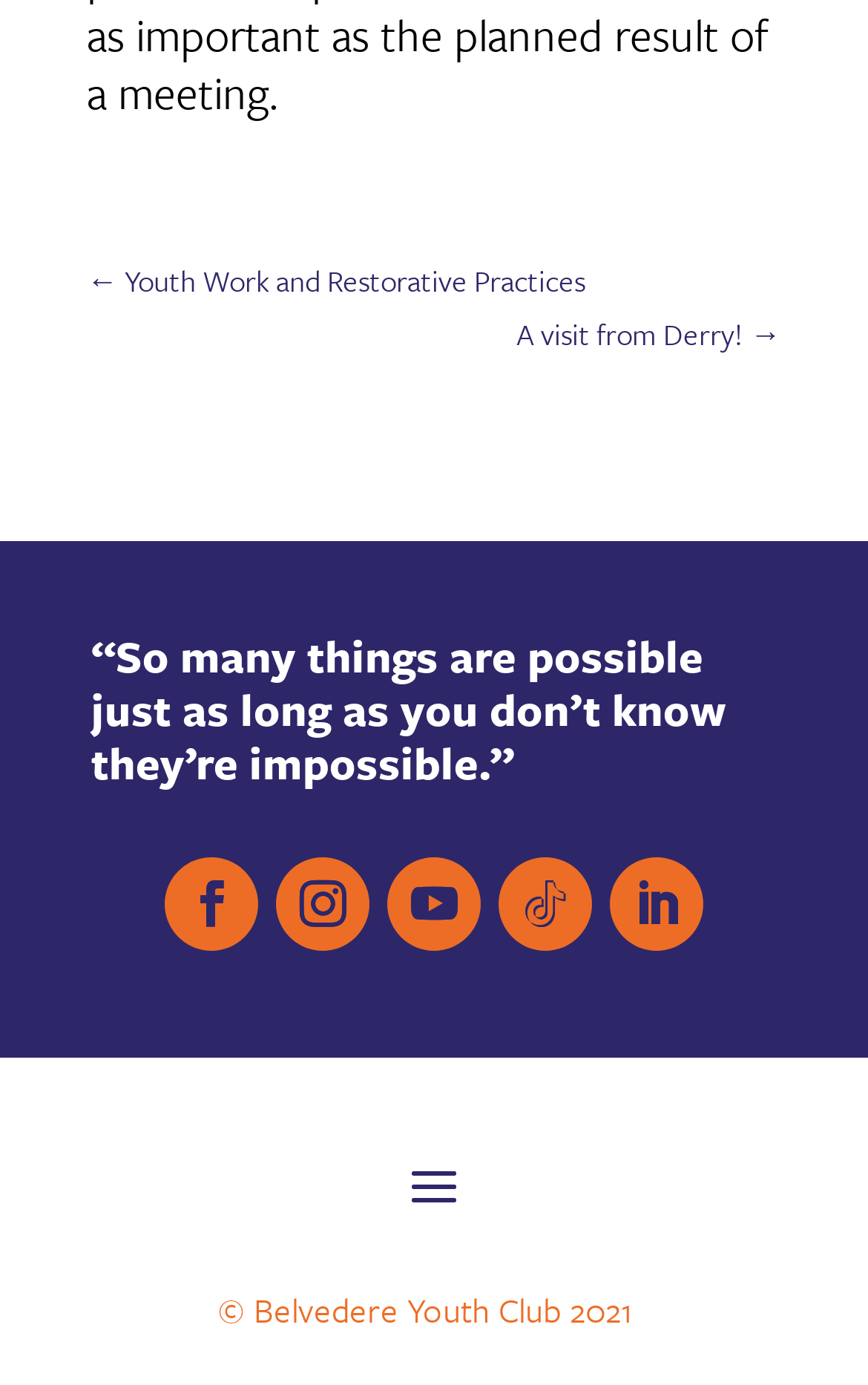What is the position of the quote on the webpage?
Refer to the image and answer the question using a single word or phrase.

Middle